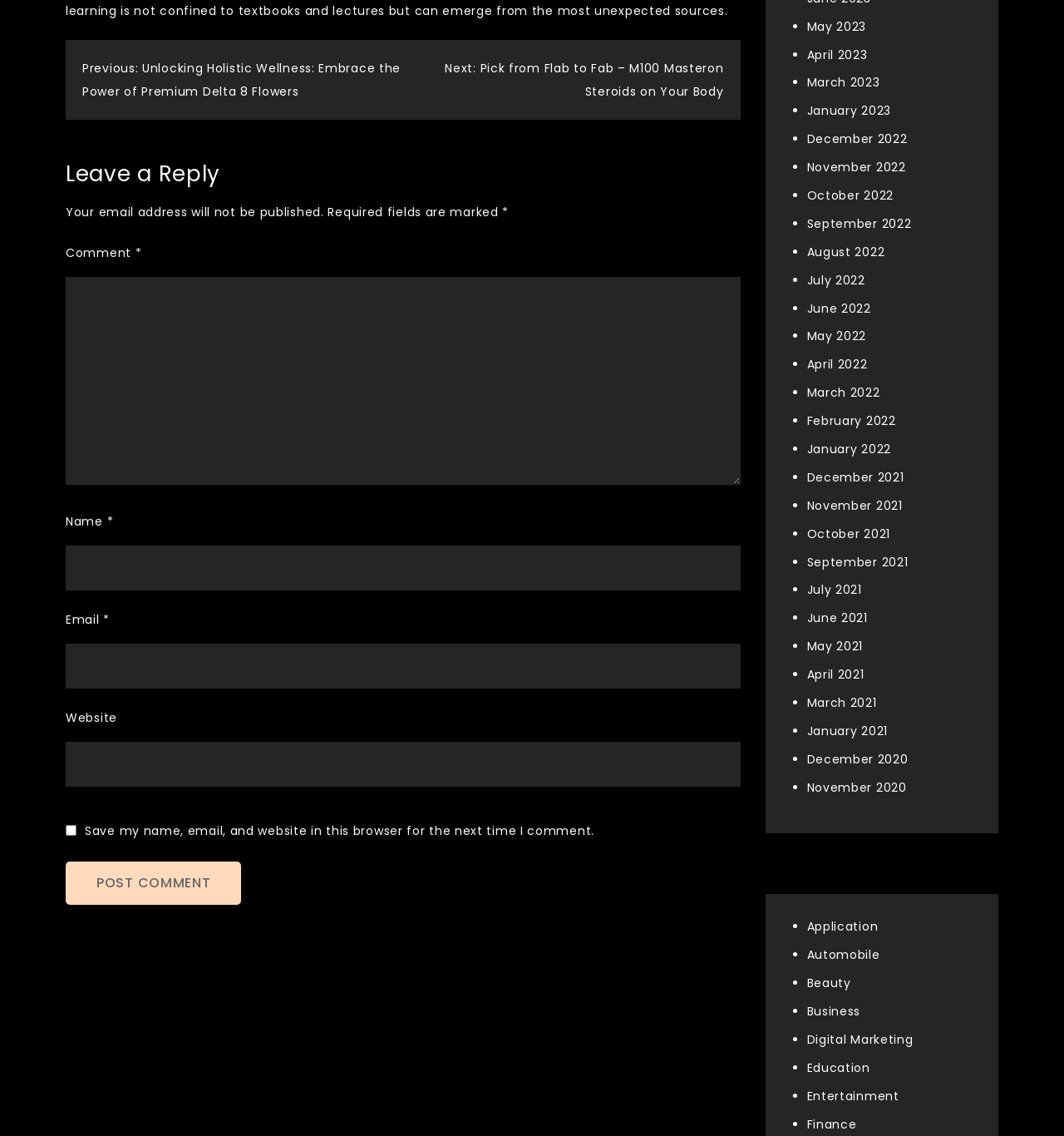Can you determine the bounding box coordinates of the area that needs to be clicked to fulfill the following instruction: "View next post"?

[0.418, 0.053, 0.68, 0.088]